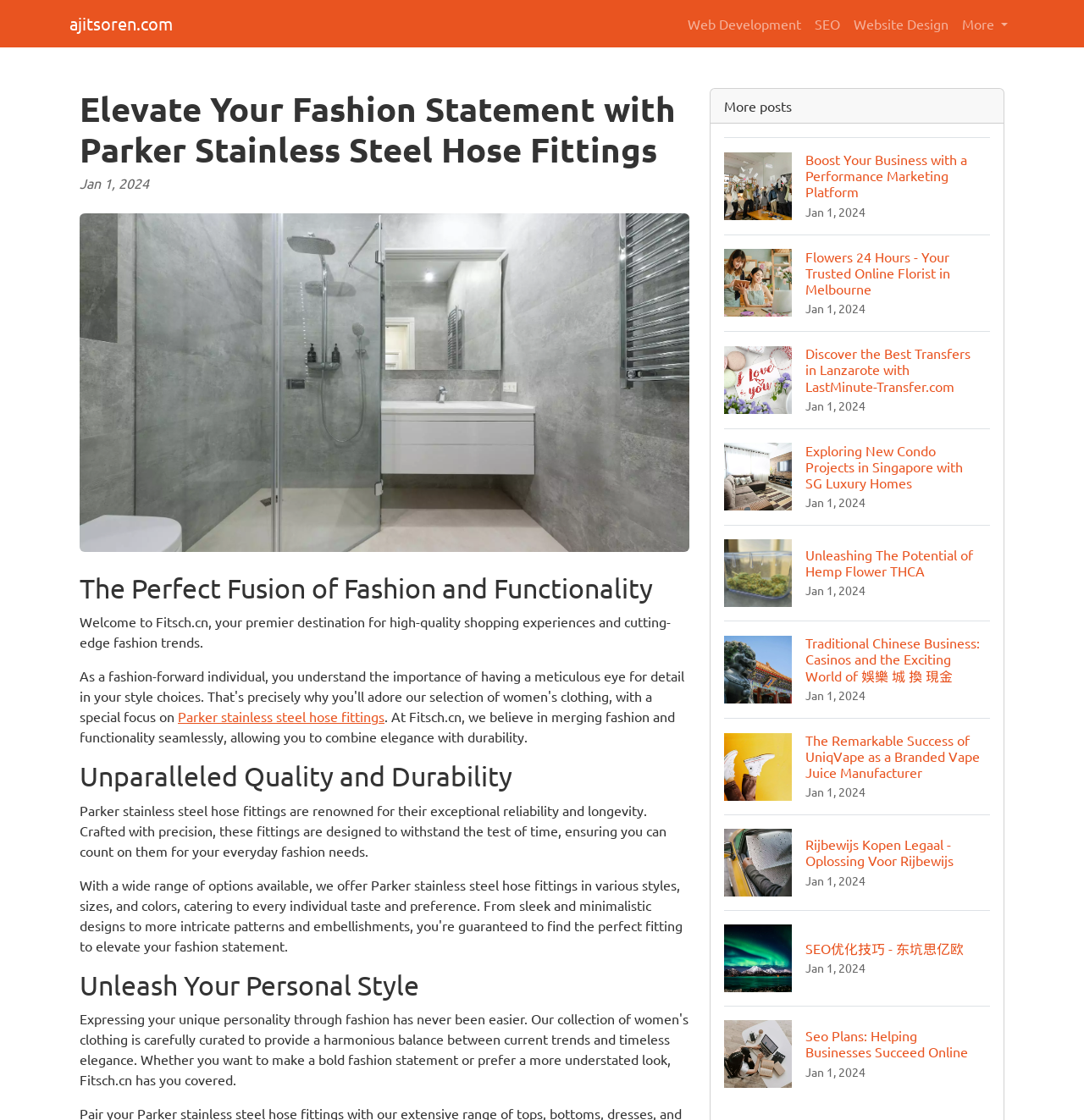Locate the bounding box coordinates of the clickable area to execute the instruction: "Read more about 'Unparalleled Quality and Durability'". Provide the coordinates as four float numbers between 0 and 1, represented as [left, top, right, bottom].

[0.073, 0.679, 0.636, 0.708]